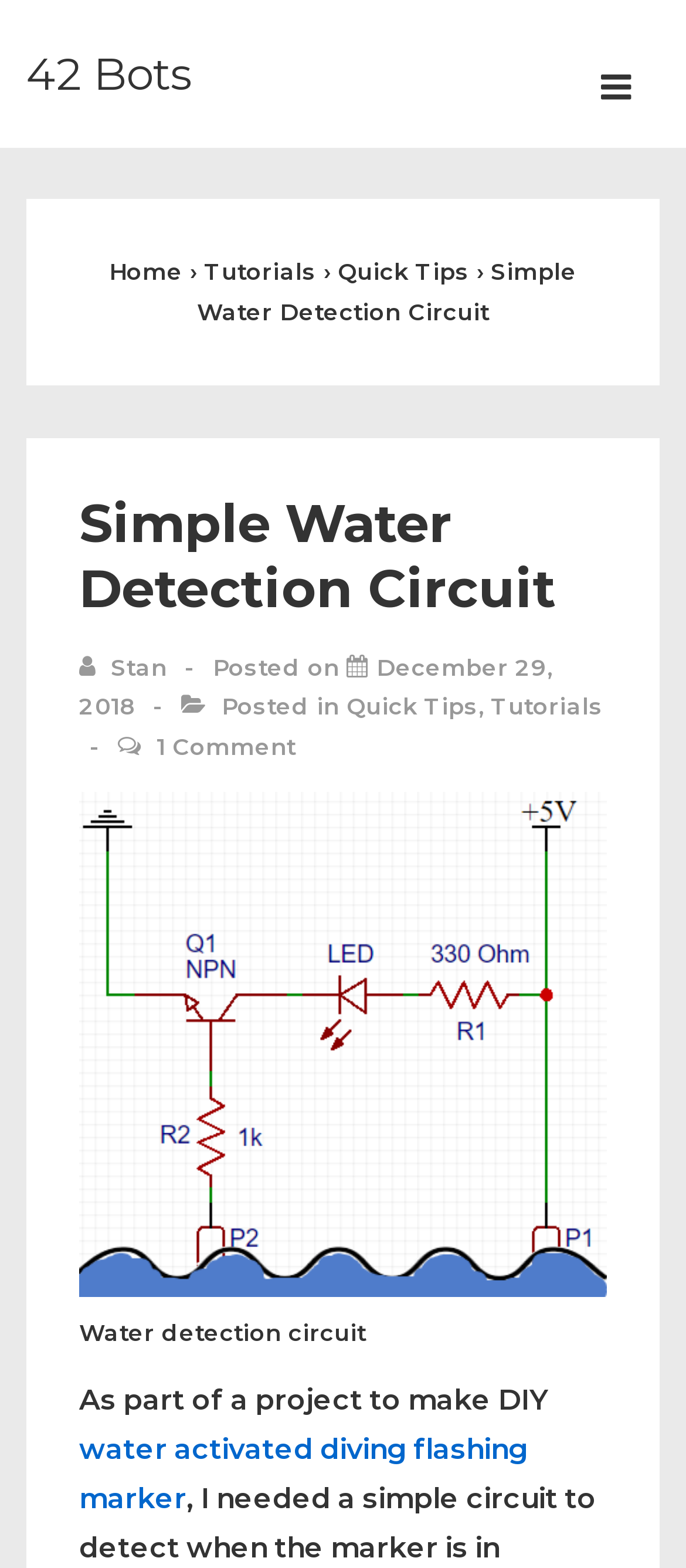Identify the bounding box for the given UI element using the description provided. Coordinates should be in the format (top-left x, top-left y, bottom-right x, bottom-right y) and must be between 0 and 1. Here is the description: December 29, 2018

[0.115, 0.416, 0.805, 0.459]